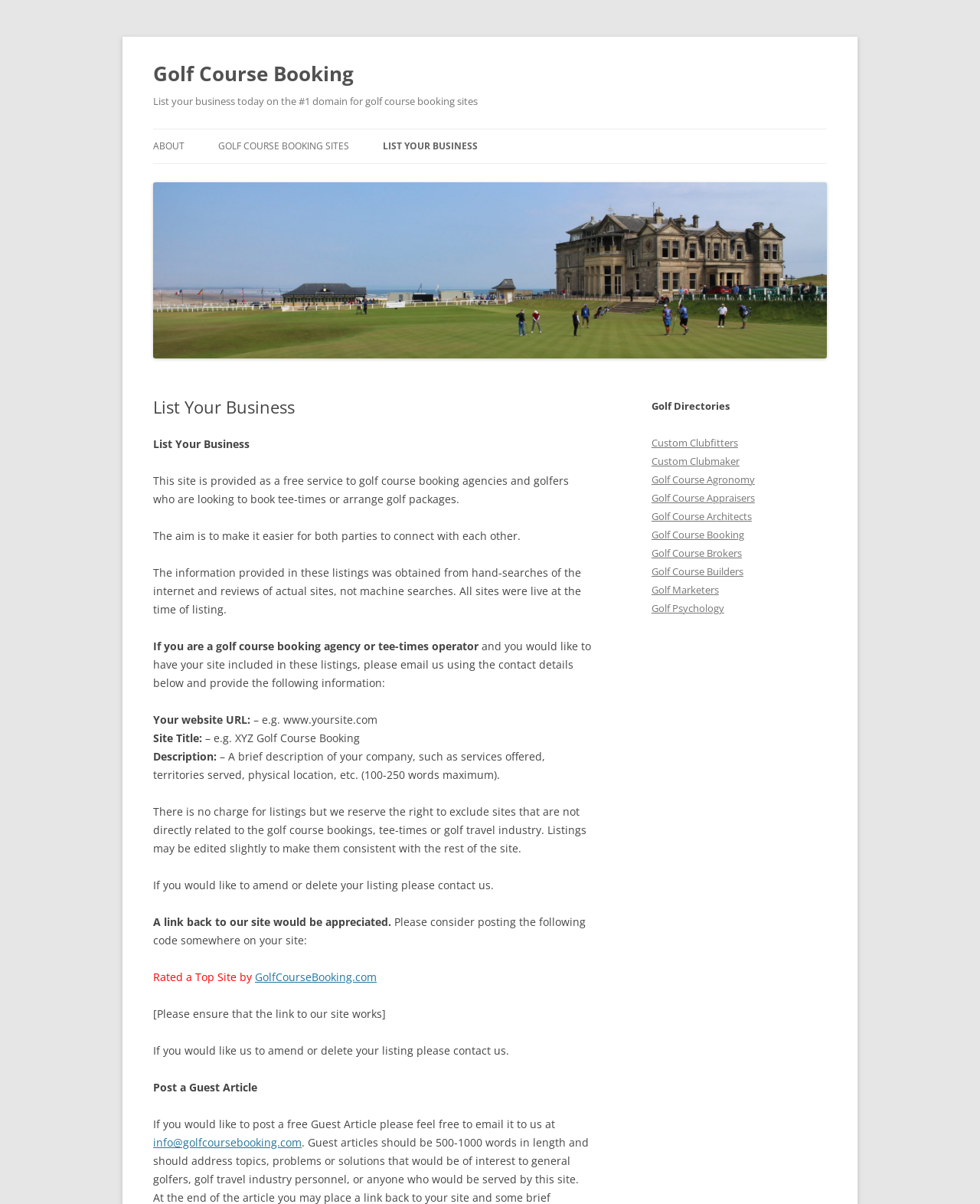Identify the title of the webpage and provide its text content.

Golf Course Booking